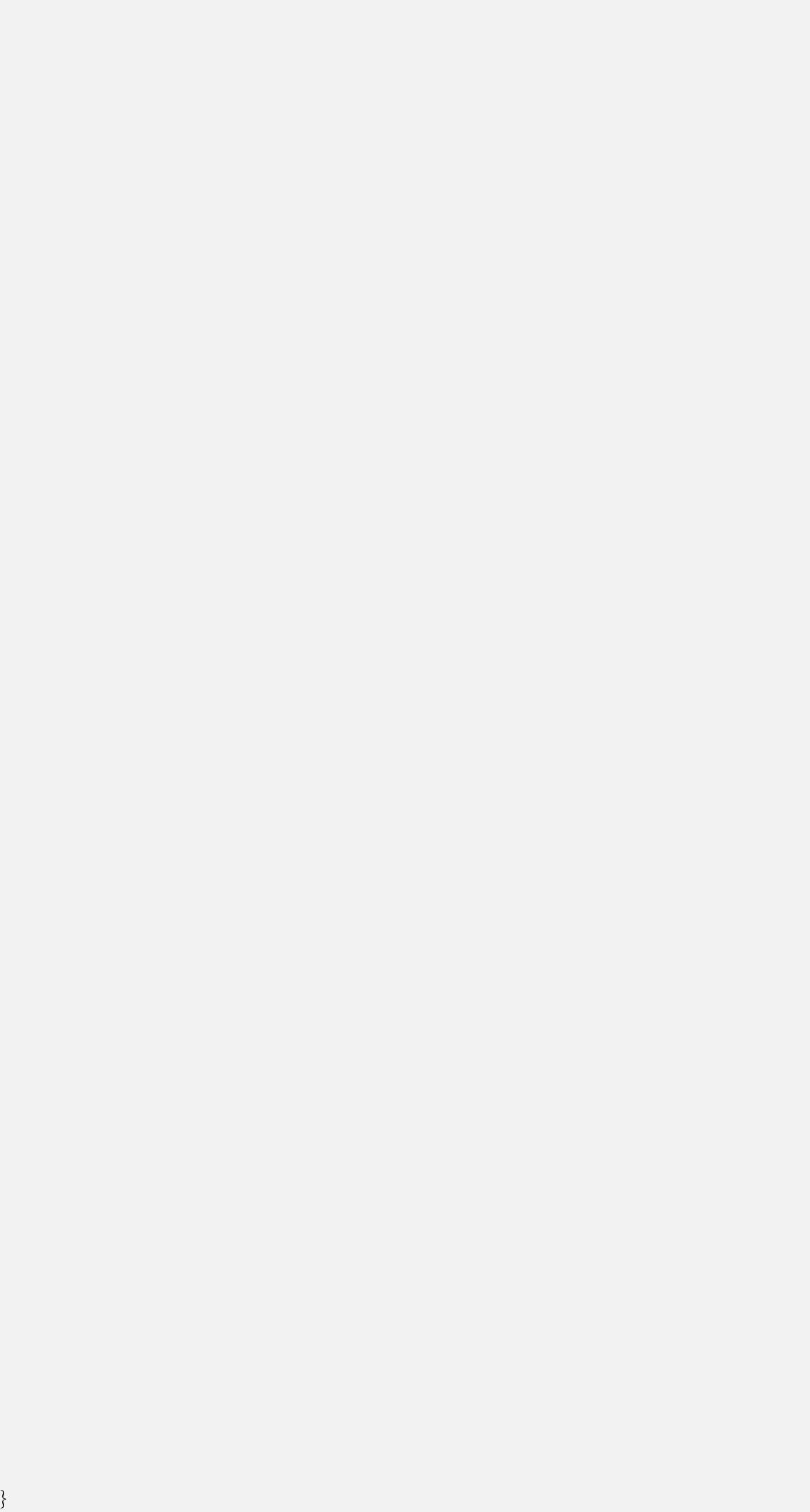Reply to the question with a single word or phrase:
What is the phone number provided on the webpage?

+852 2526 3071